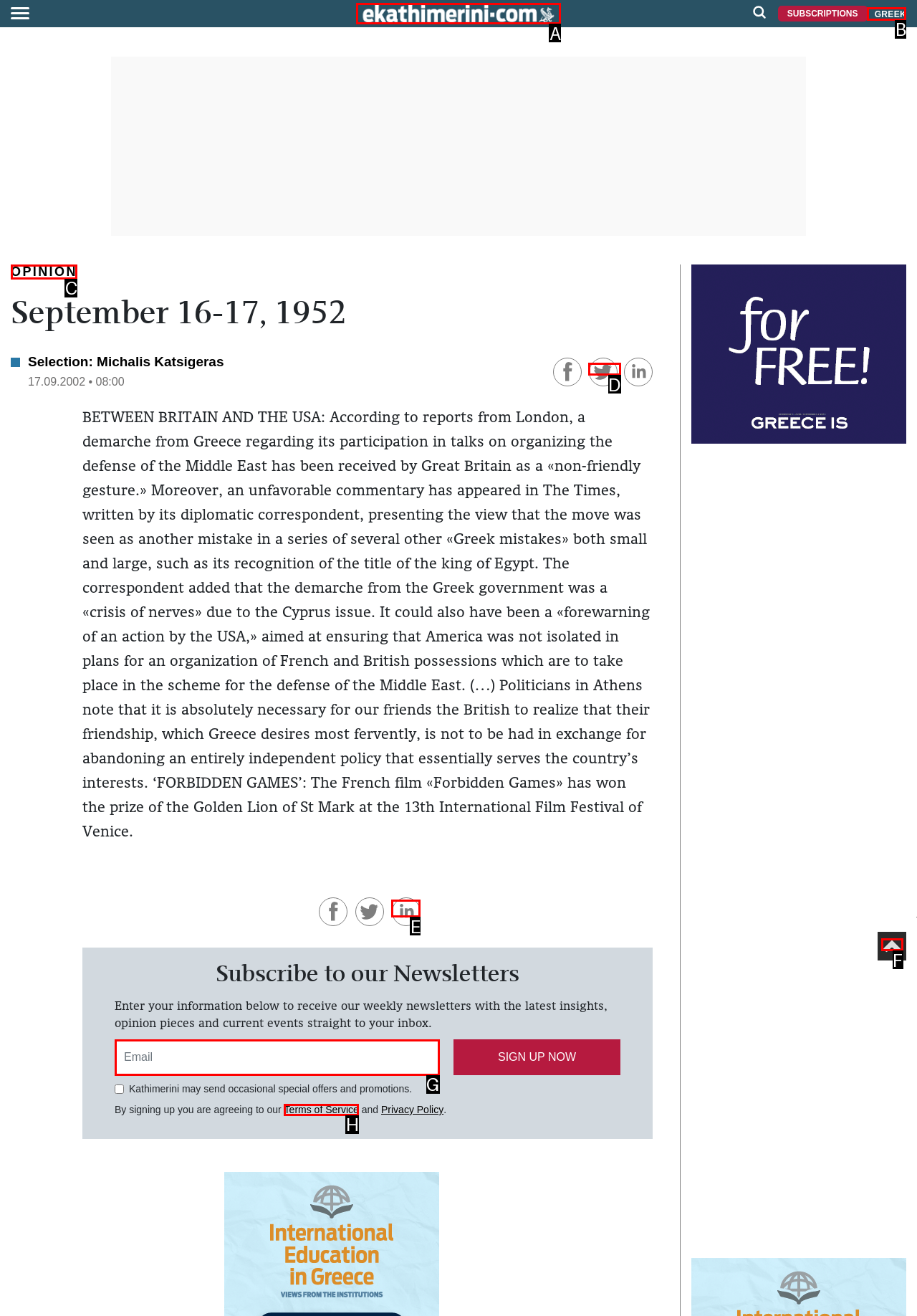Choose the UI element that best aligns with the description: OPINION
Respond with the letter of the chosen option directly.

C